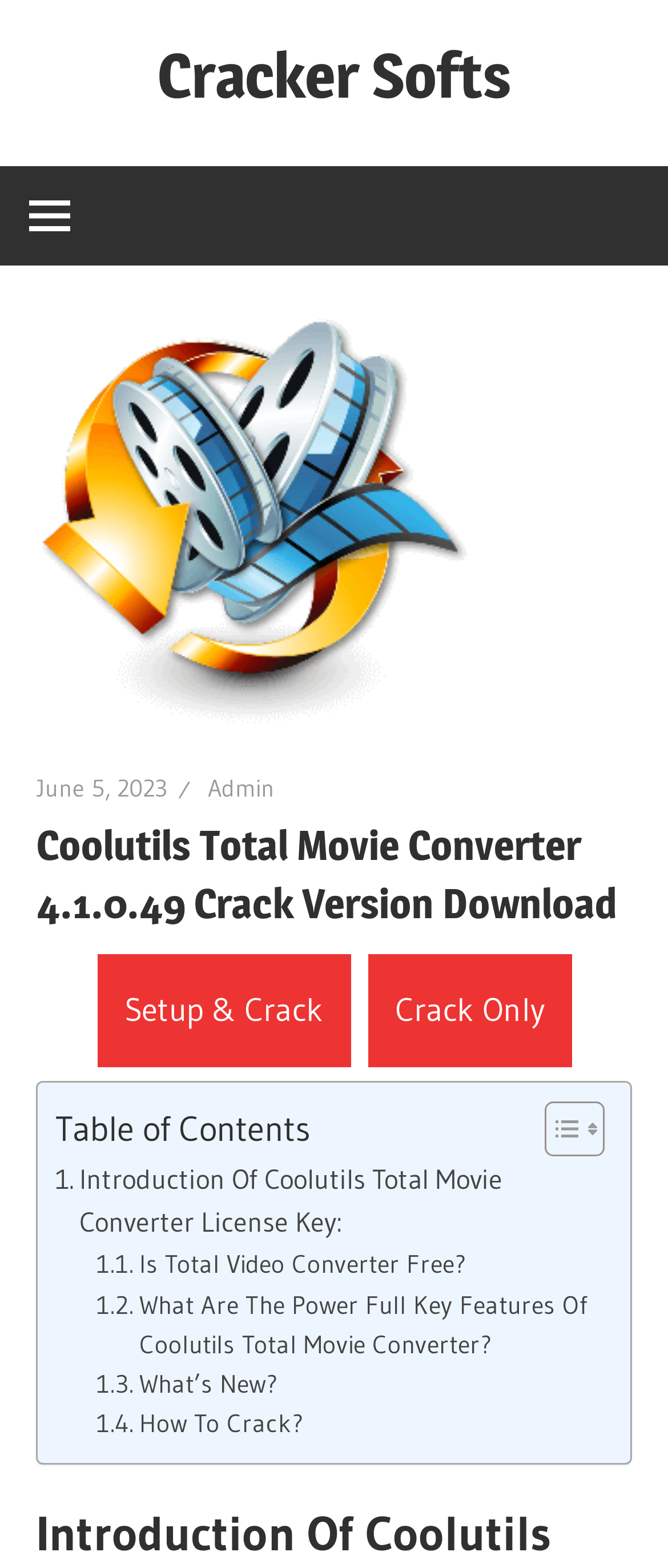Locate the bounding box coordinates of the area to click to fulfill this instruction: "Click on Cracker Softs". The bounding box should be presented as four float numbers between 0 and 1, in the order [left, top, right, bottom].

[0.236, 0.024, 0.764, 0.072]